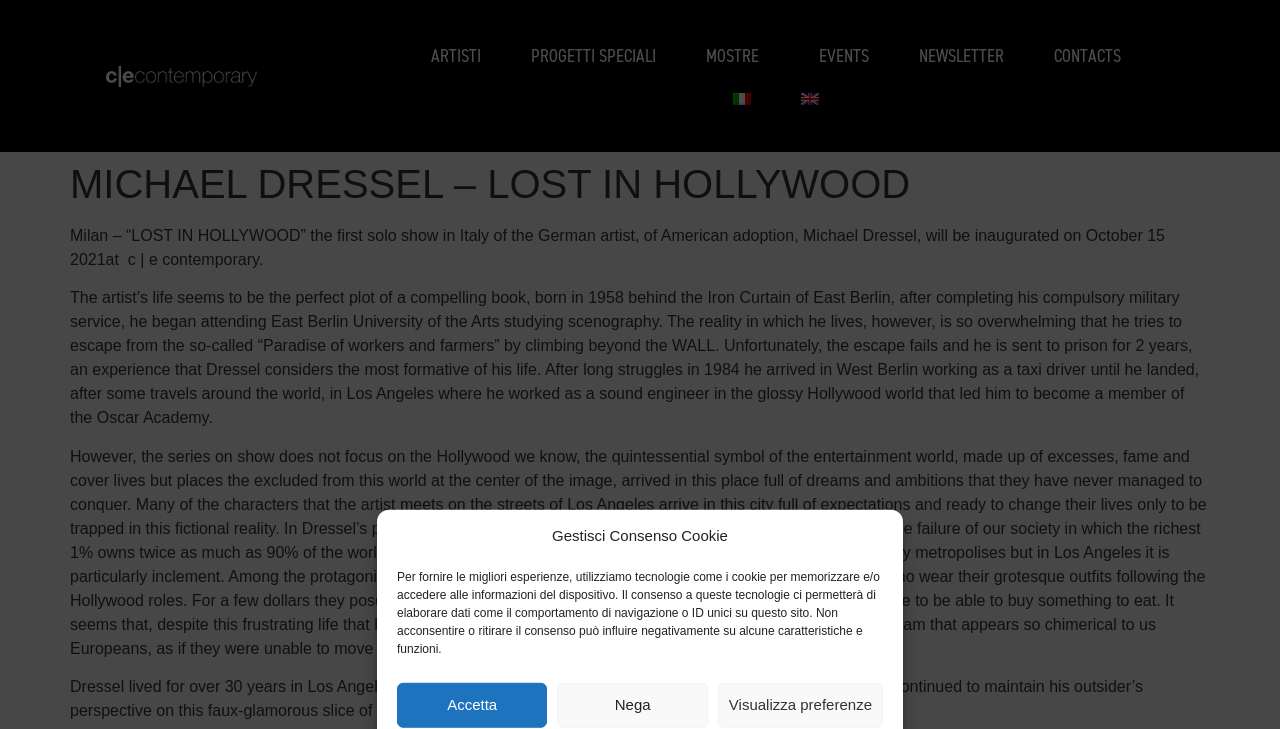Find and provide the bounding box coordinates for the UI element described here: "Visualizza preferenze". The coordinates should be given as four float numbers between 0 and 1: [left, top, right, bottom].

[0.561, 0.936, 0.69, 0.998]